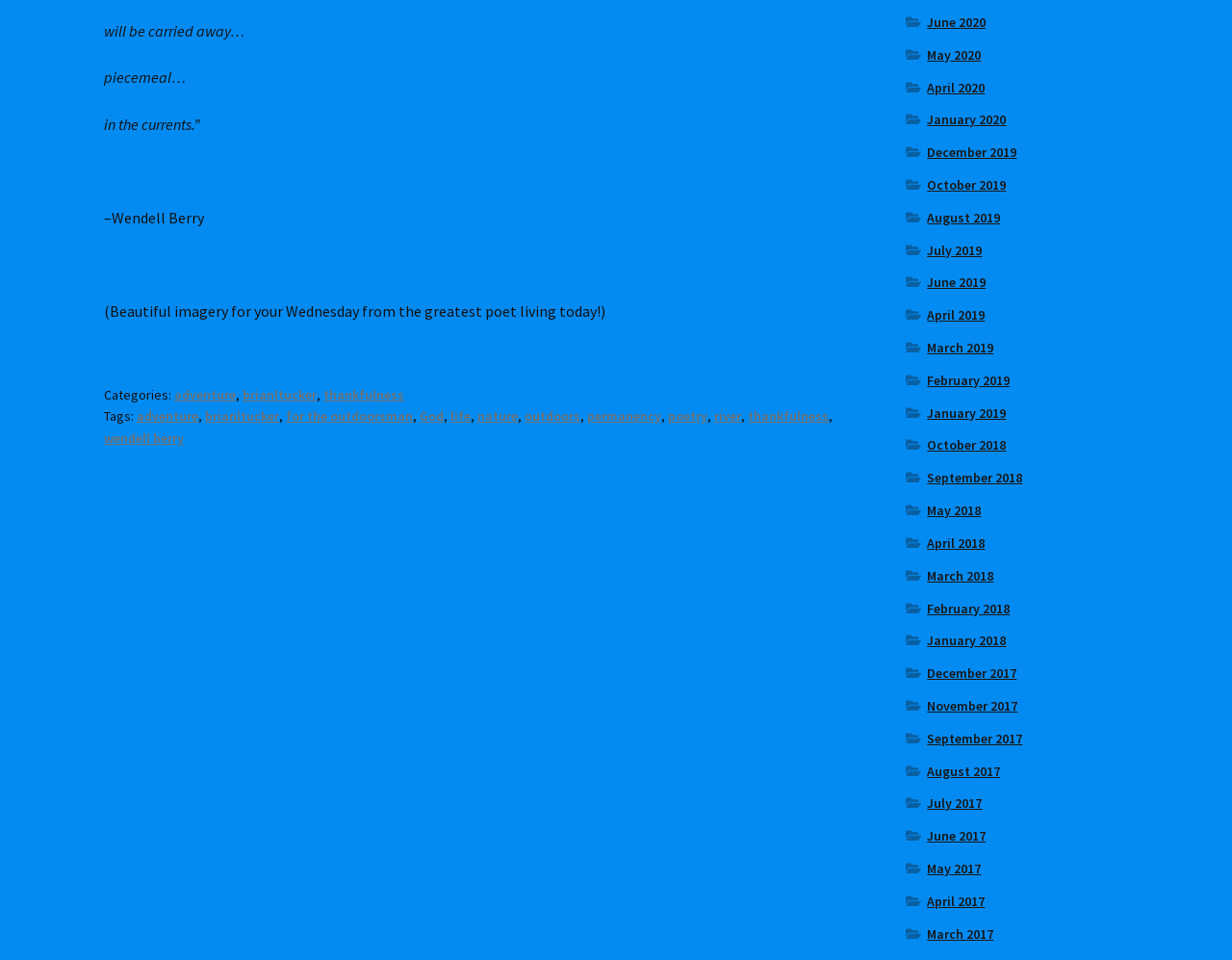Locate the bounding box coordinates of the clickable region necessary to complete the following instruction: "Explore adventure category". Provide the coordinates in the format of four float numbers between 0 and 1, i.e., [left, top, right, bottom].

[0.141, 0.402, 0.191, 0.42]